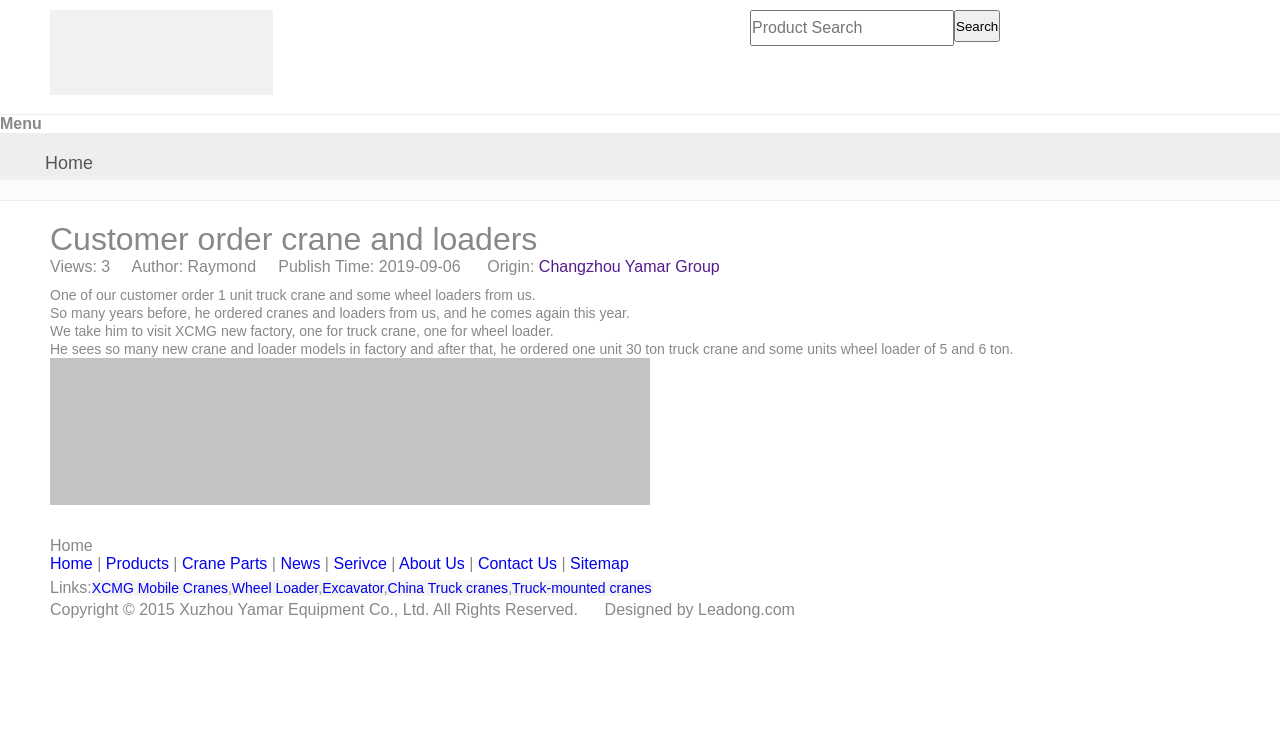Locate the bounding box of the UI element with the following description: "Excavator".

[0.252, 0.786, 0.3, 0.808]